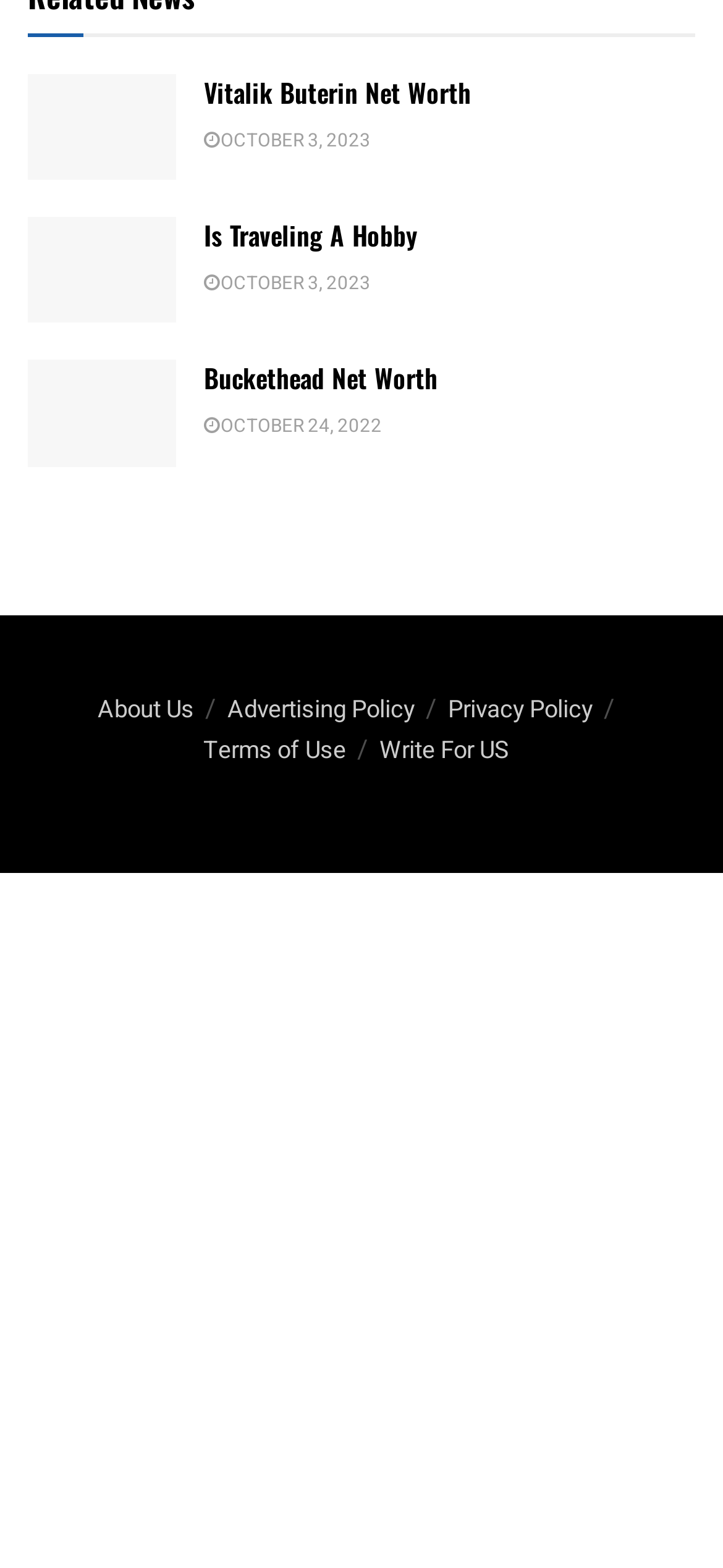How many links are in the second article?
With the help of the image, please provide a detailed response to the question.

I examined the second 'article' element [954] and found three 'link' elements: [1077], [1078], and [1242]. These links are likely part of the second article.